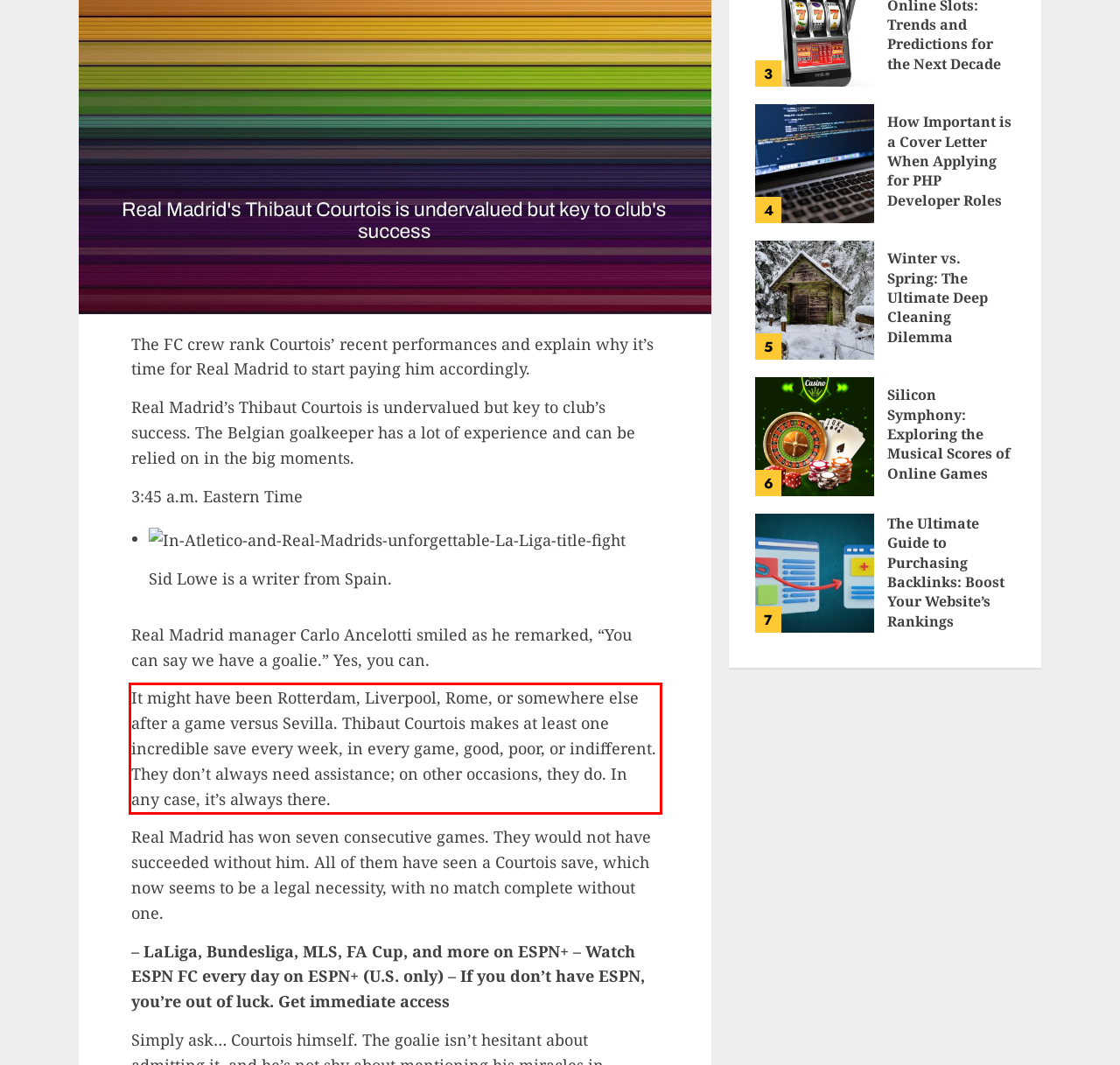Examine the screenshot of the webpage, locate the red bounding box, and generate the text contained within it.

It might have been Rotterdam, Liverpool, Rome, or somewhere else after a game versus Sevilla. Thibaut Courtois makes at least one incredible save every week, in every game, good, poor, or indifferent. They don’t always need assistance; on other occasions, they do. In any case, it’s always there.